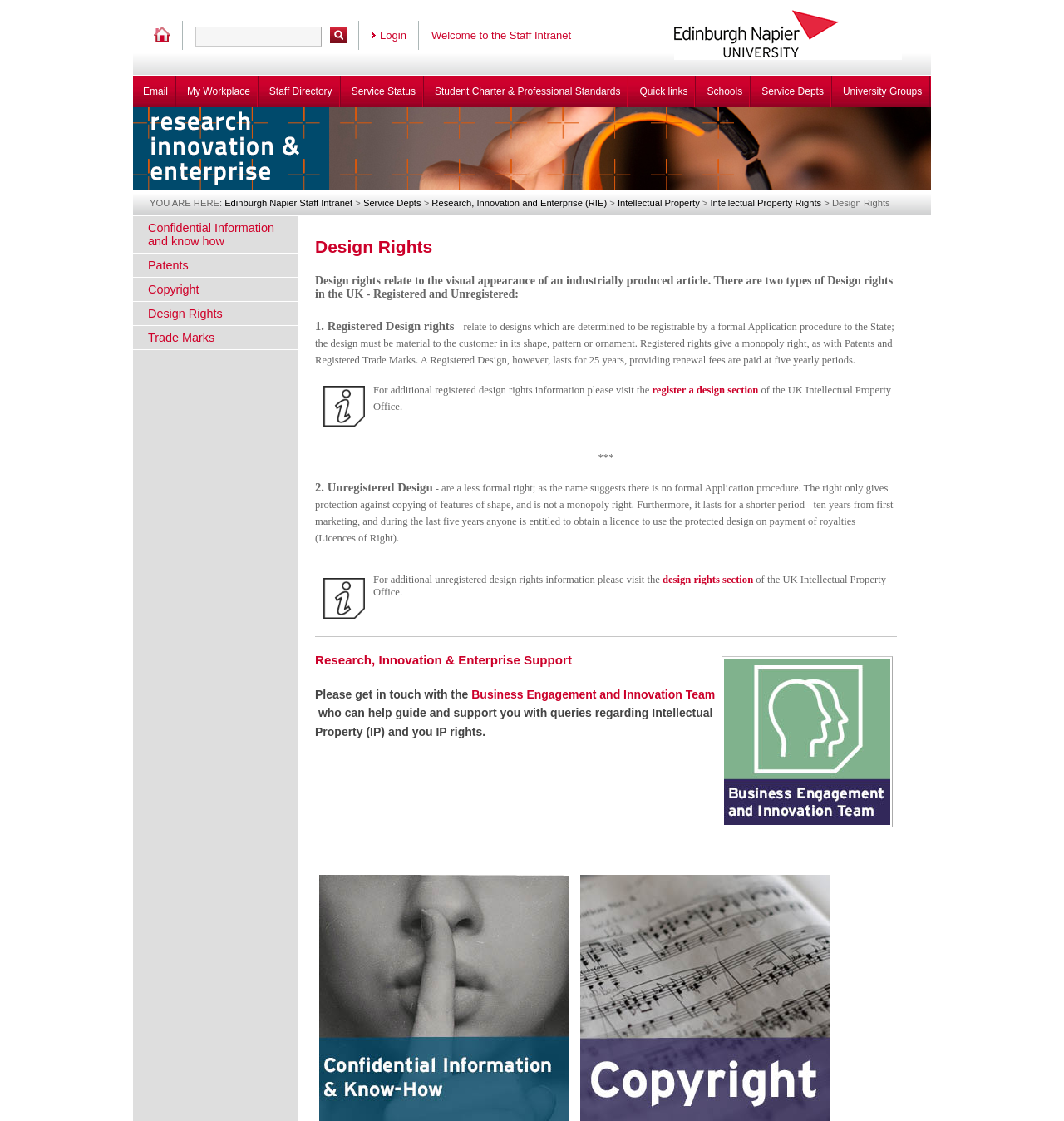What is the name of the office where one can register a design?
Answer briefly with a single word or phrase based on the image.

UK Intellectual Property Office